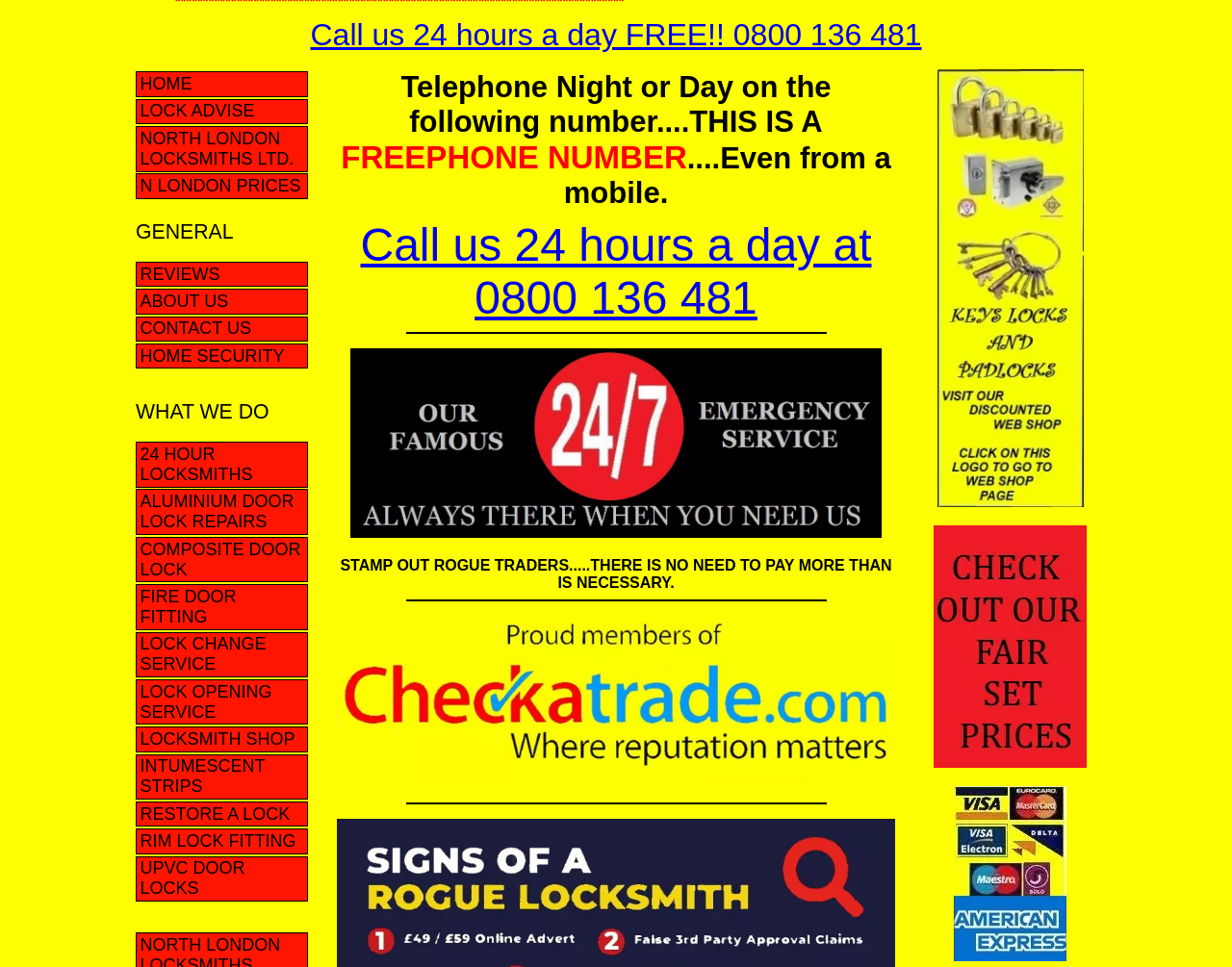What is the company name?
Using the visual information, reply with a single word or short phrase.

NORTH LONDON LOCKSMITHS LTD.